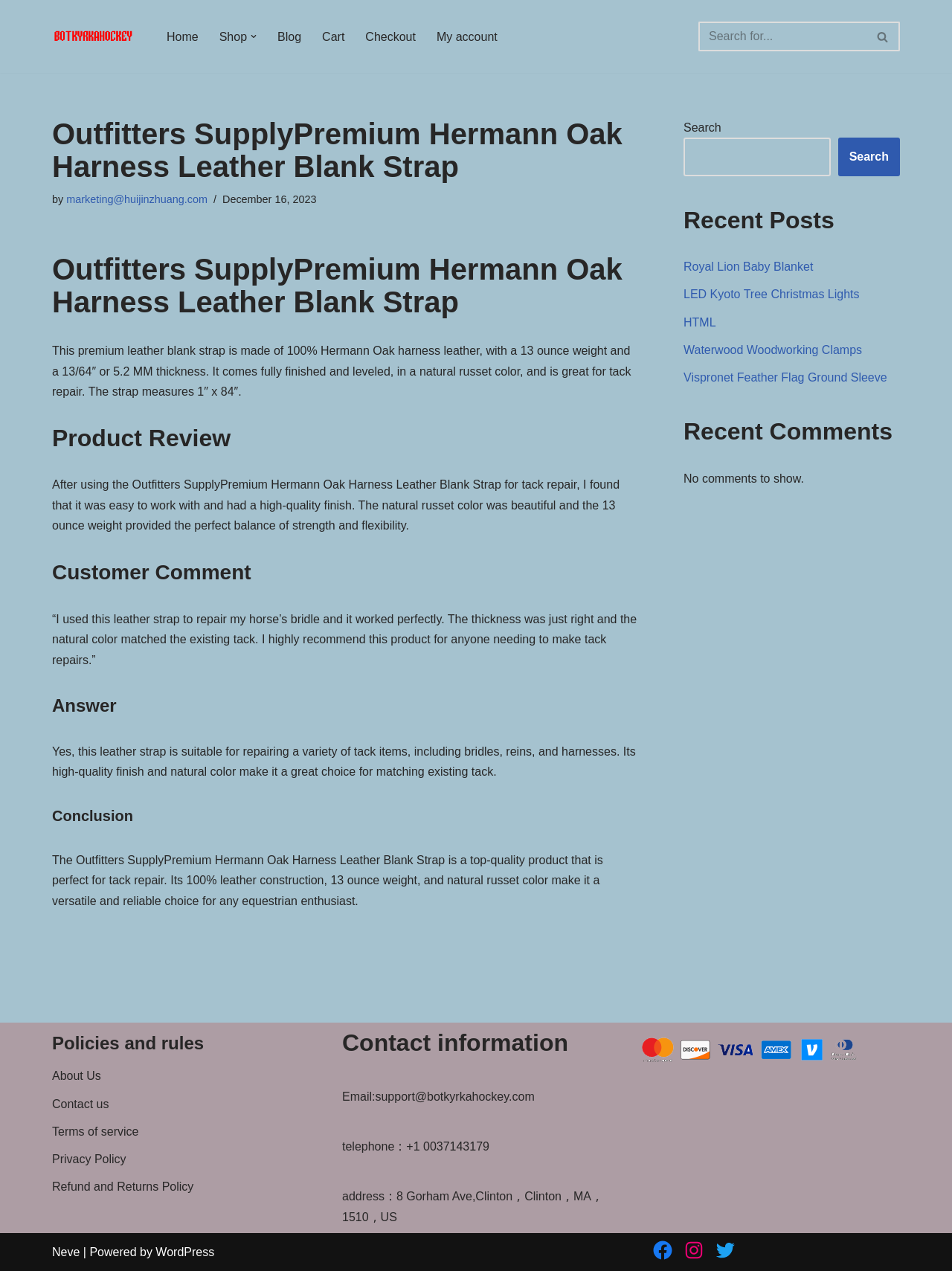Show the bounding box coordinates of the region that should be clicked to follow the instruction: "Go to Home page."

[0.175, 0.021, 0.208, 0.036]